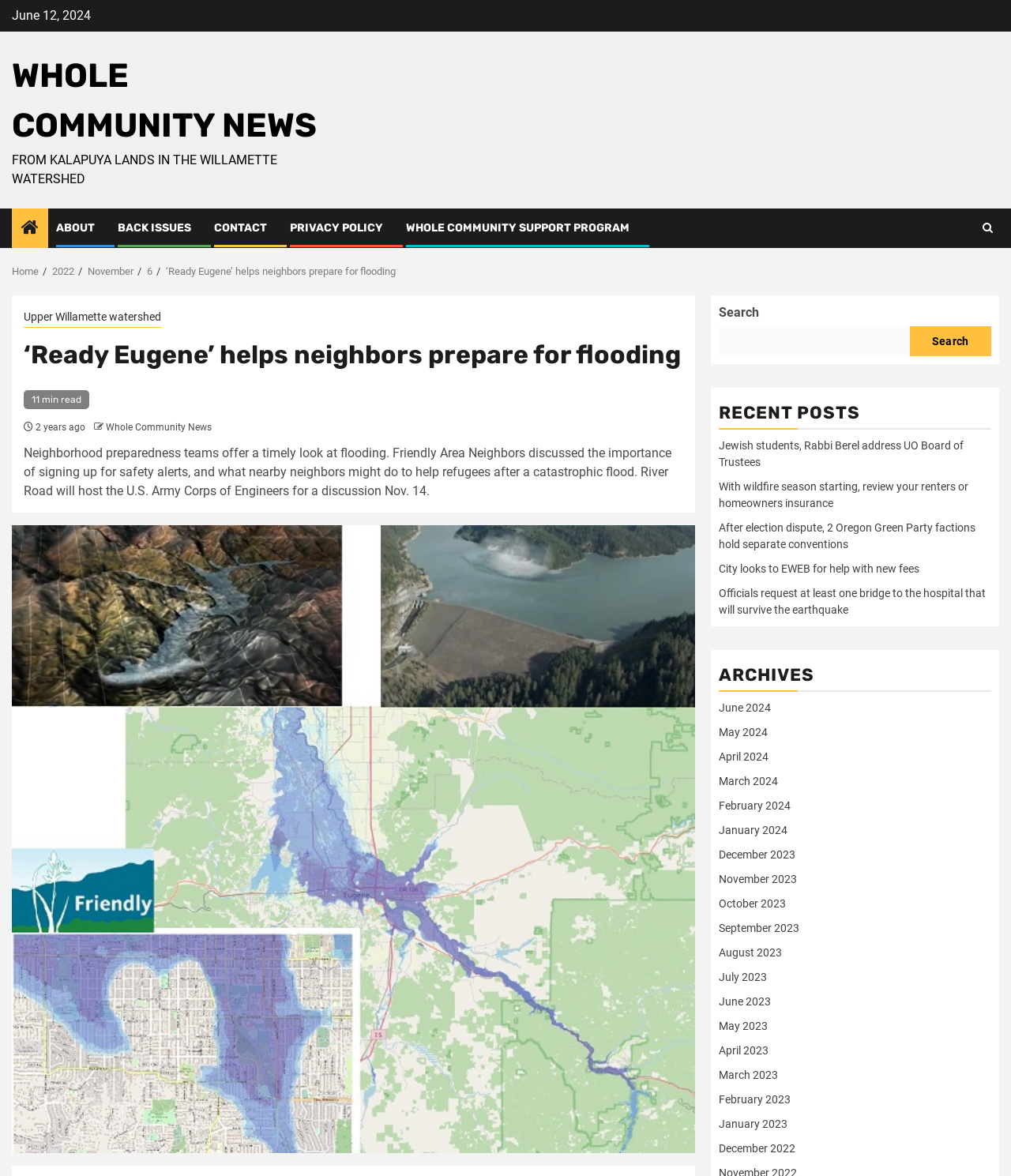Provide the bounding box coordinates of the HTML element described as: "Whole Community News". The bounding box coordinates should be four float numbers between 0 and 1, i.e., [left, top, right, bottom].

[0.105, 0.358, 0.209, 0.368]